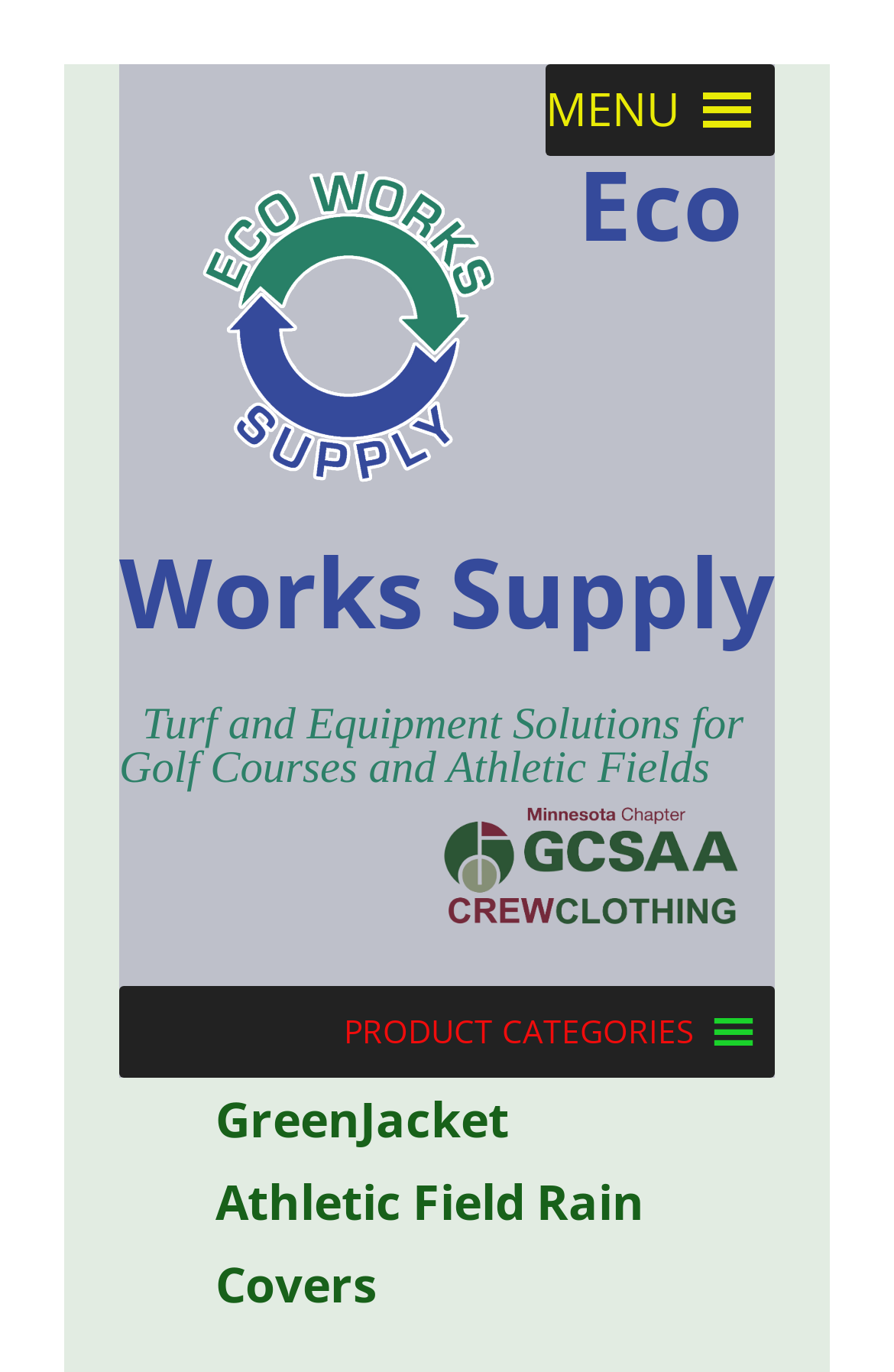What is the tagline of the company?
Using the image, respond with a single word or phrase.

Turf and Equipment Solutions